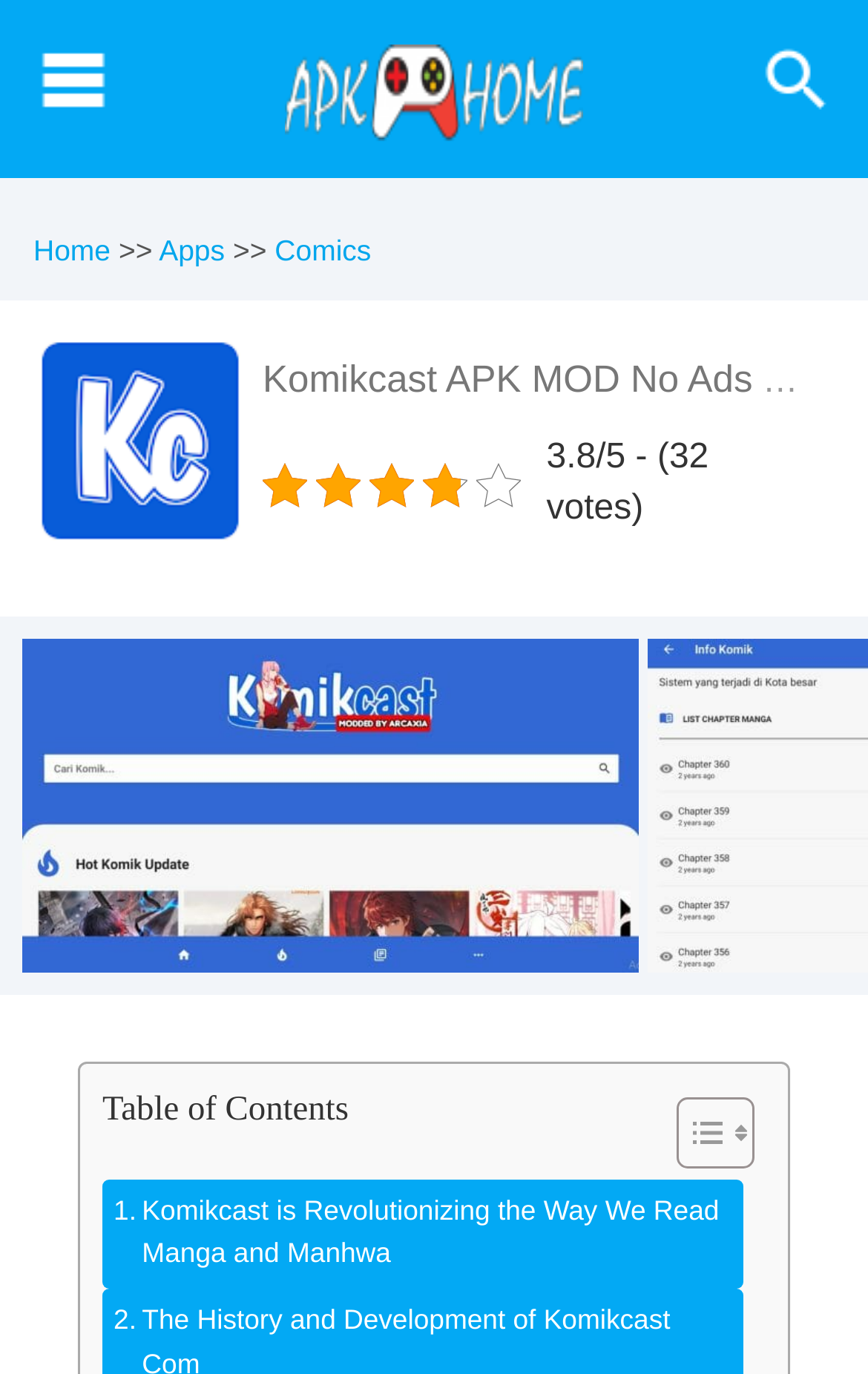Describe the entire webpage, focusing on both content and design.

This webpage is about downloading the Komikcast APK MOD No Ads Terbaru for Android devices. At the top, there is a heading "APK Home" with an image and a link to the same title. Below the heading, there are several links to different categories, including "Apps", "Art & Design", "Books & Reference", and more, arranged vertically on the left side of the page.

To the right of the categories, there is a link to "Home" followed by a ">>" symbol and another link to "Apps". Further to the right, there is a link to "Comics". Below these links, there is a description list with an image of the Komikcast APK MOD No Ads Terbaru Download [2023] and a rating of 3.8/5 based on 32 votes.

Below the description list, there is a link to "Komikcast Apk" with an image of the APK. Underneath, there is a layout table with a heading "Table of Contents" and a link to toggle the table of content. The table of content has two icons, one for expanding and one for collapsing.

At the bottom of the page, there is a link to an article titled ". Komikcast is Revolutionizing the Way We Read Manga and Manhwa".